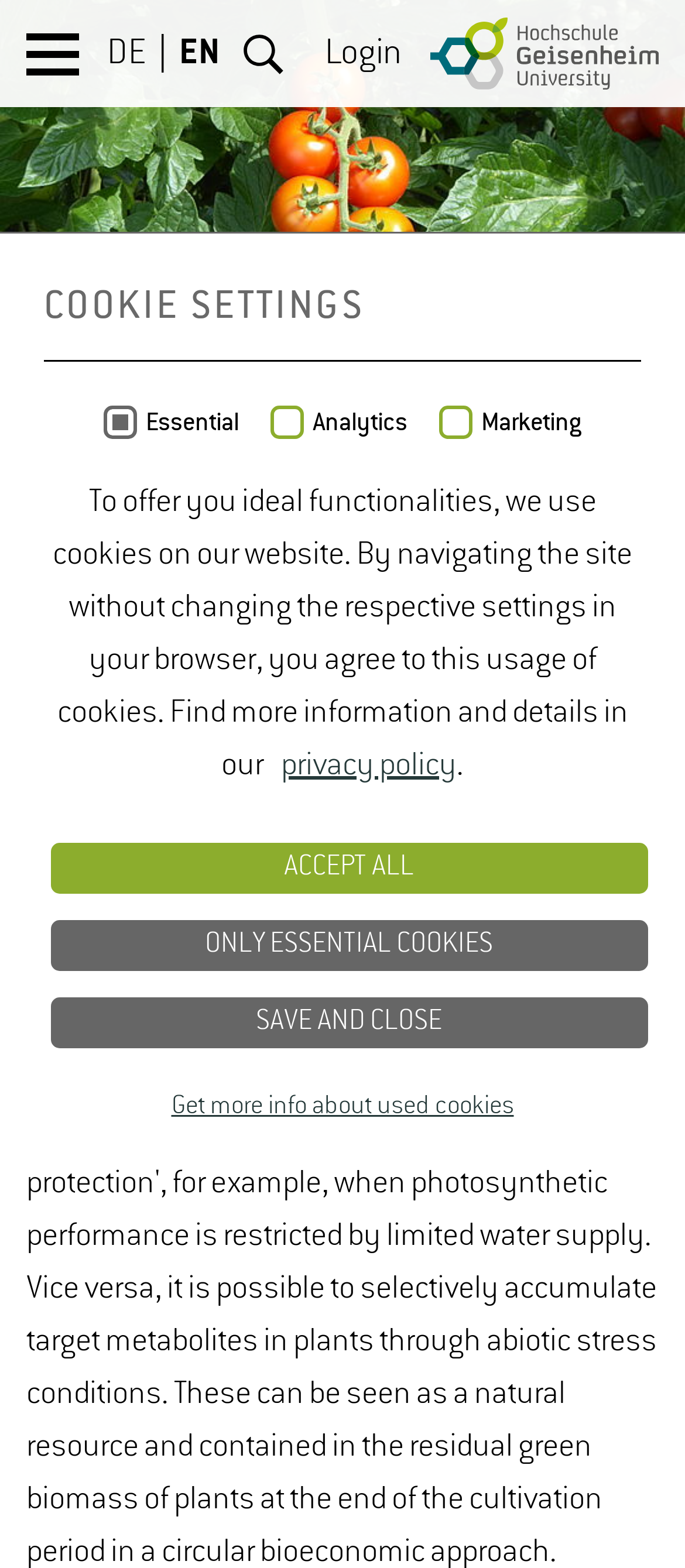Determine the bounding box coordinates of the element that should be clicked to execute the following command: "Read the privacy policy".

[0.41, 0.477, 0.667, 0.5]